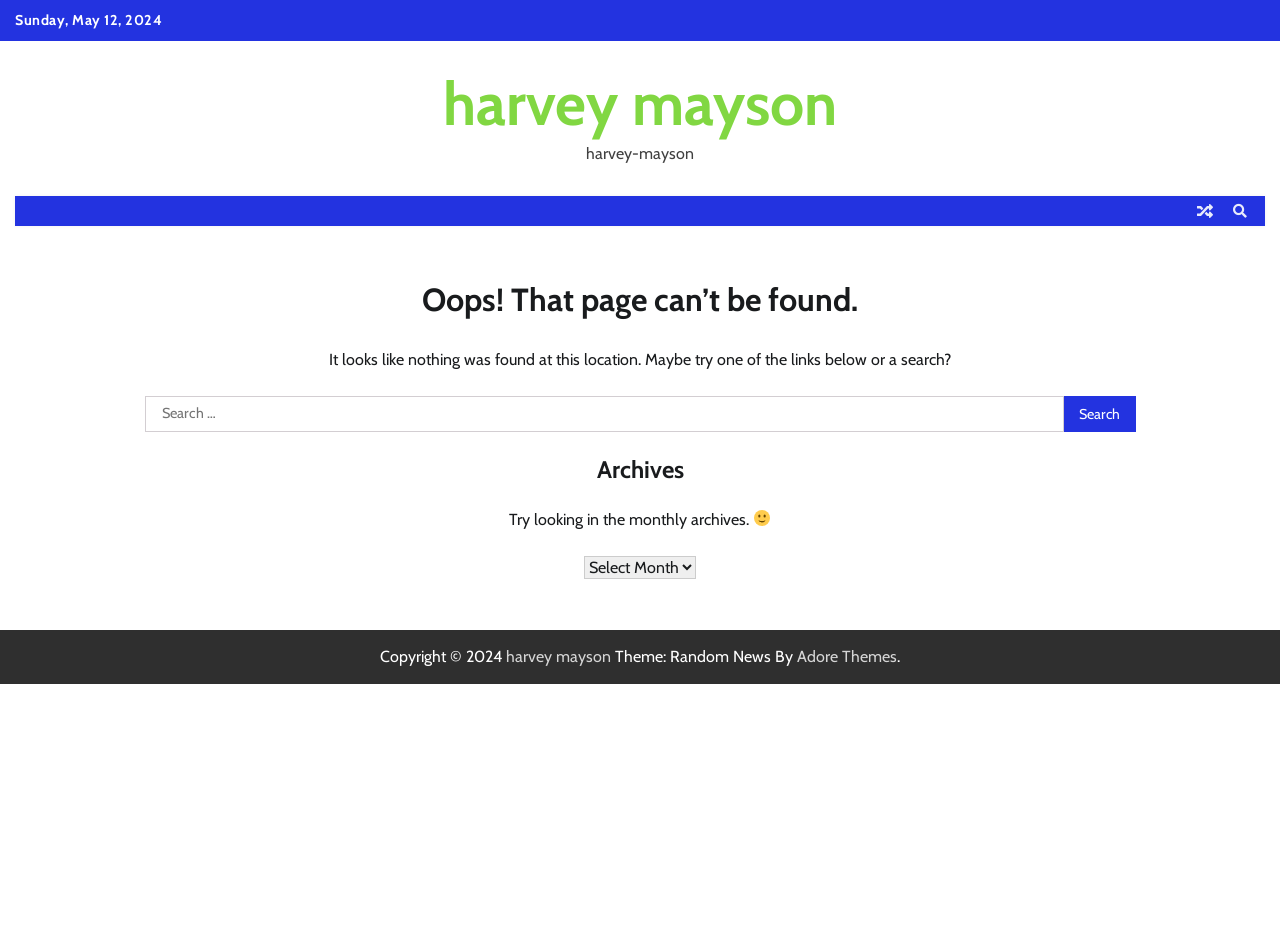Determine the bounding box coordinates for the element that should be clicked to follow this instruction: "Go to harvey mayson homepage". The coordinates should be given as four float numbers between 0 and 1, in the format [left, top, right, bottom].

[0.346, 0.071, 0.654, 0.149]